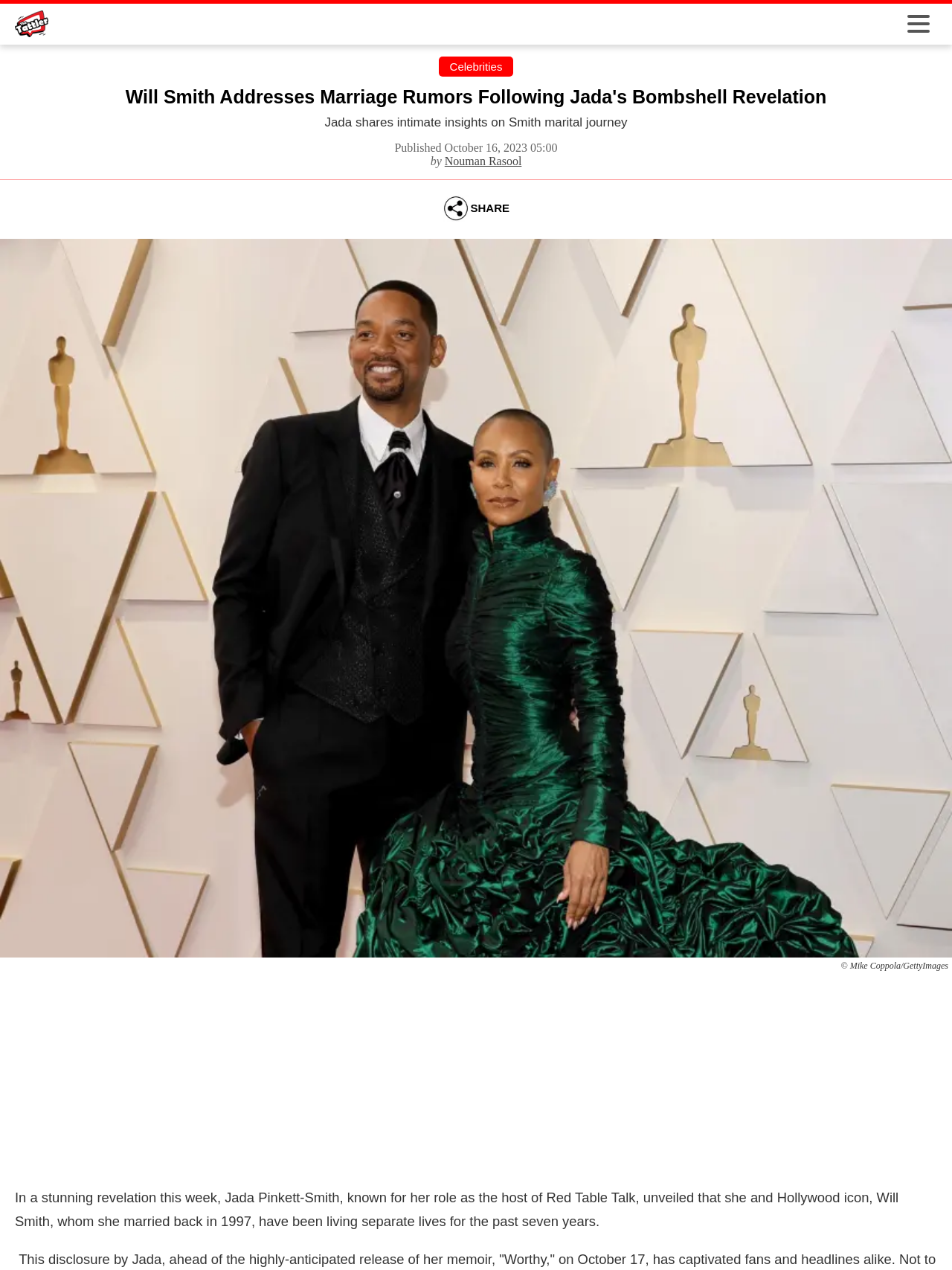Provide a thorough description of this webpage.

The webpage appears to be an article about Will Smith and Jada Pinkett-Smith's marriage. At the top left corner, there is a logo image labeled "Logo Celeb Tattler". Below the logo, there is a link to "Celebrities" on the top right side. The main heading "Will Smith Addresses Marriage Rumors Following Jada's Bombshell Revelation" is centered at the top of the page.

Under the heading, there is a brief summary "Jada shares intimate insights on Smith marital journey" followed by a timestamp "Published October 16, 2023 05:00" and an author credit "by Nouman Rasool". 

On the right side of the author credit, there is a "SHARE" button. Below these elements, there is a large figure that takes up most of the page, containing an image of Will Smith with a caption "© Mike Coppola/GettyImages" at the bottom.

The main article text starts below the figure, describing how Jada Pinkett-Smith revealed that she and Will Smith have been living separate lives for the past seven years.